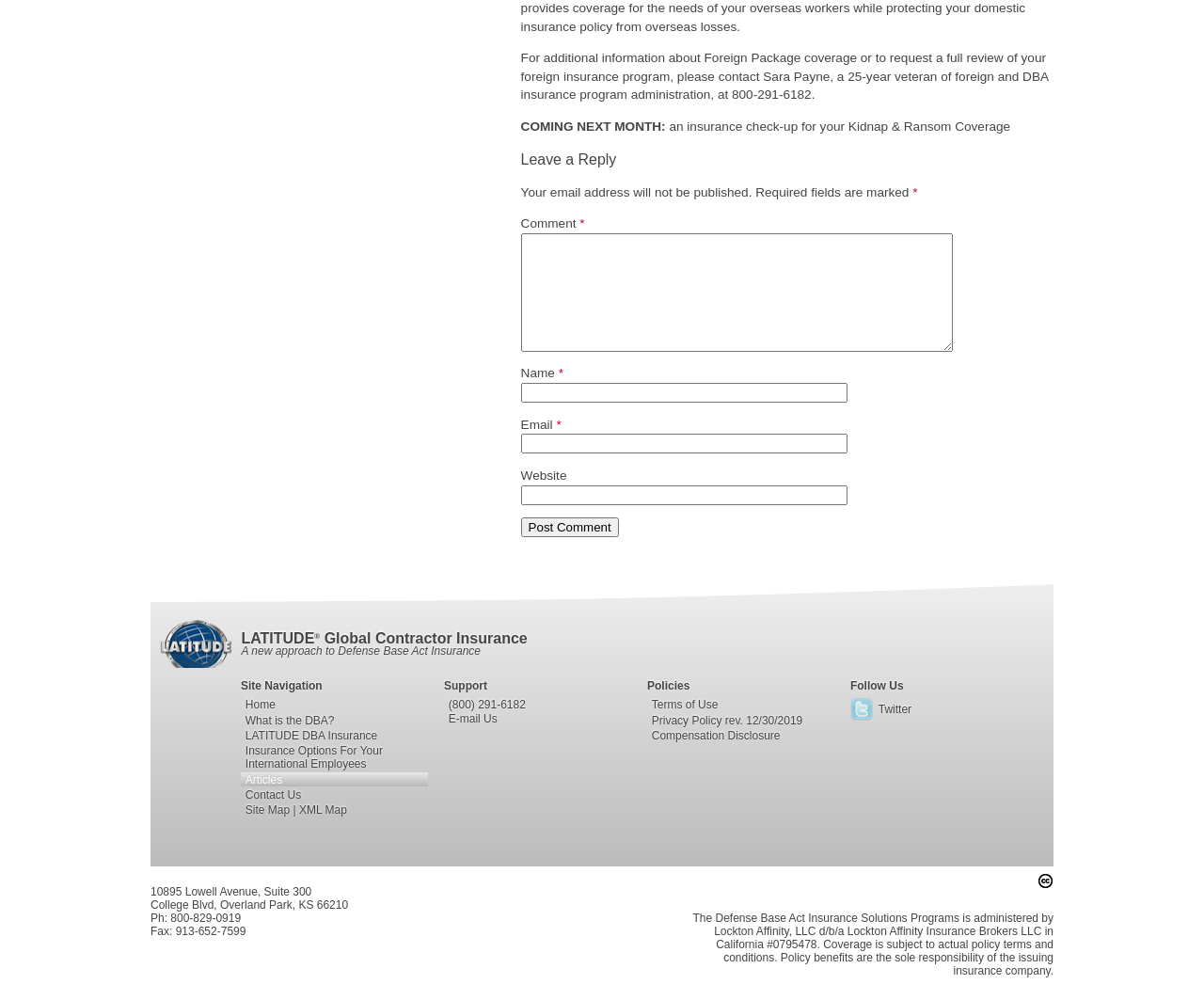Determine the bounding box coordinates of the clickable region to follow the instruction: "Visit the LATITUDE Global Contractor Insurance page".

[0.2, 0.63, 0.438, 0.646]